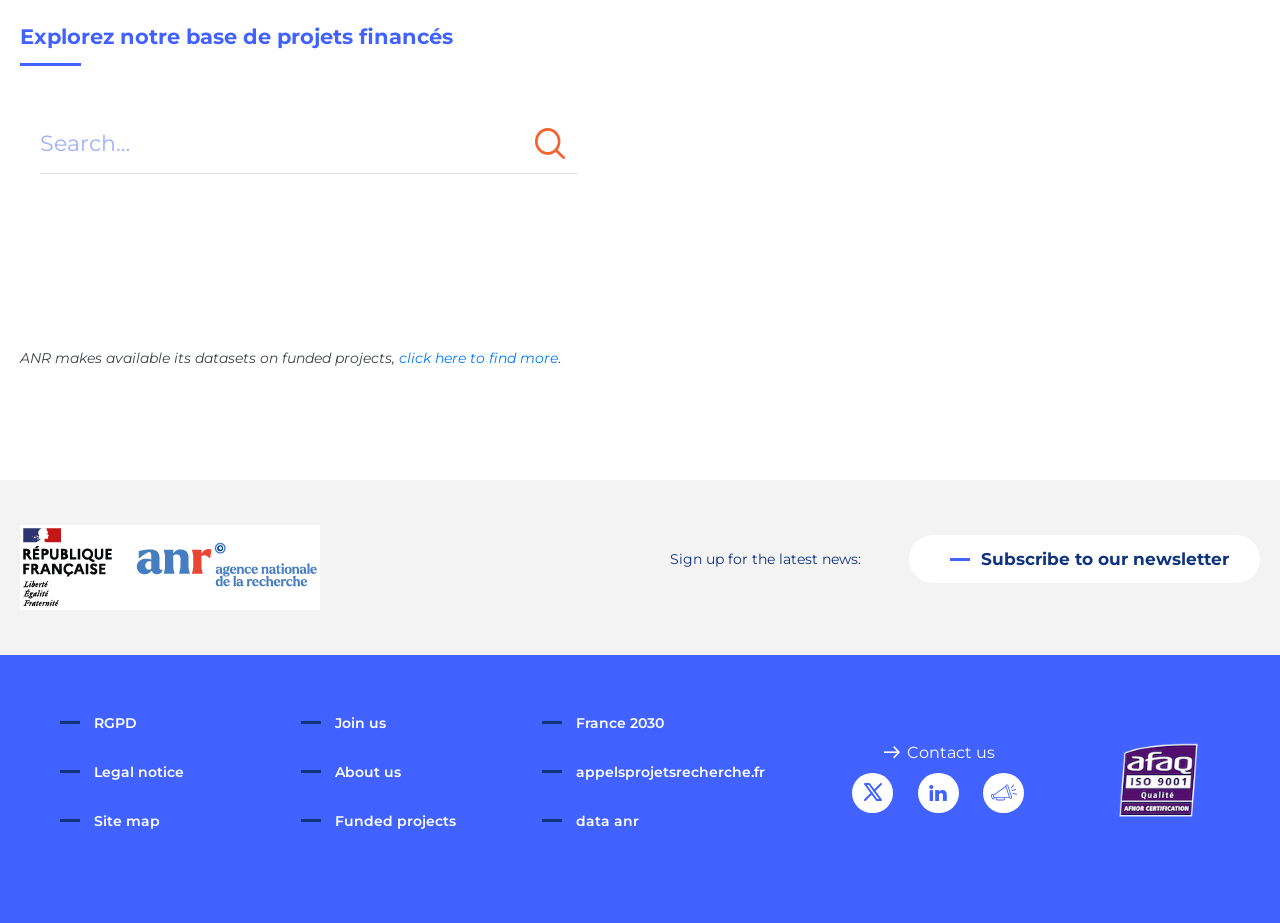Please pinpoint the bounding box coordinates for the region I should click to adhere to this instruction: "Subscribe to the newsletter".

[0.71, 0.58, 0.984, 0.632]